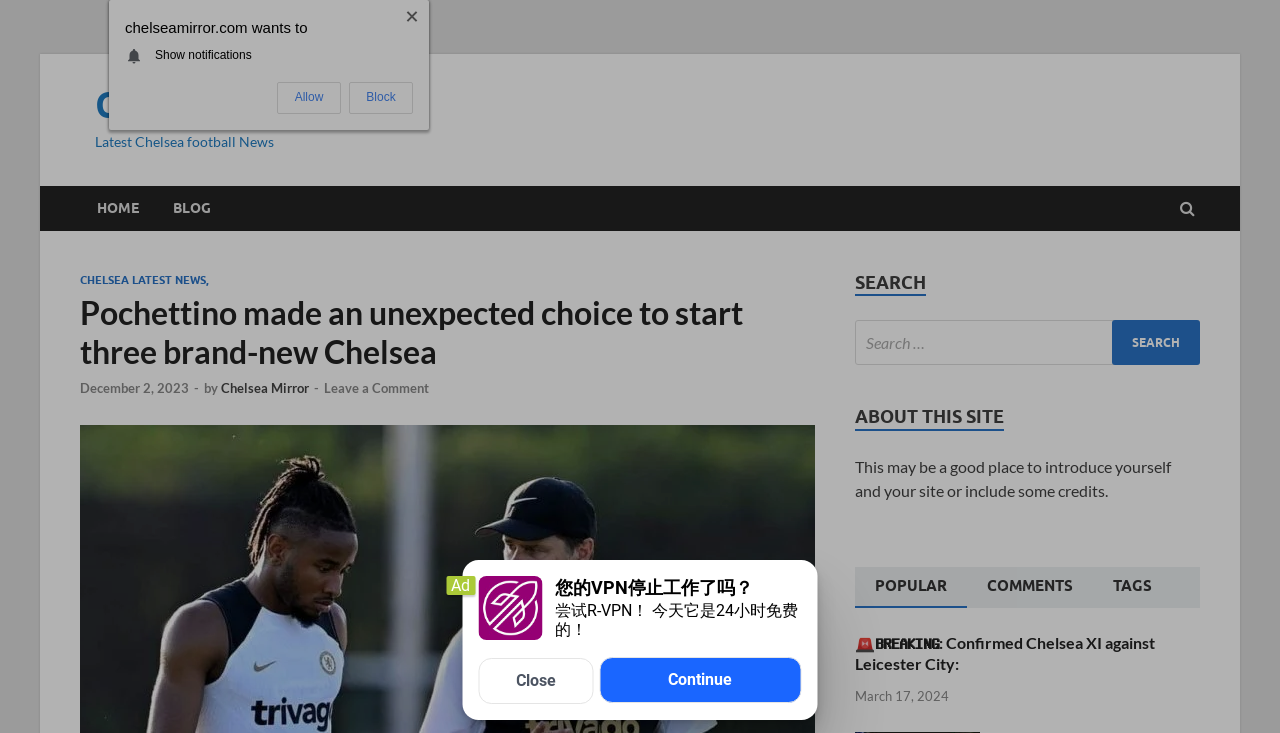What is the name of the website?
By examining the image, provide a one-word or phrase answer.

Chelsea Mirror